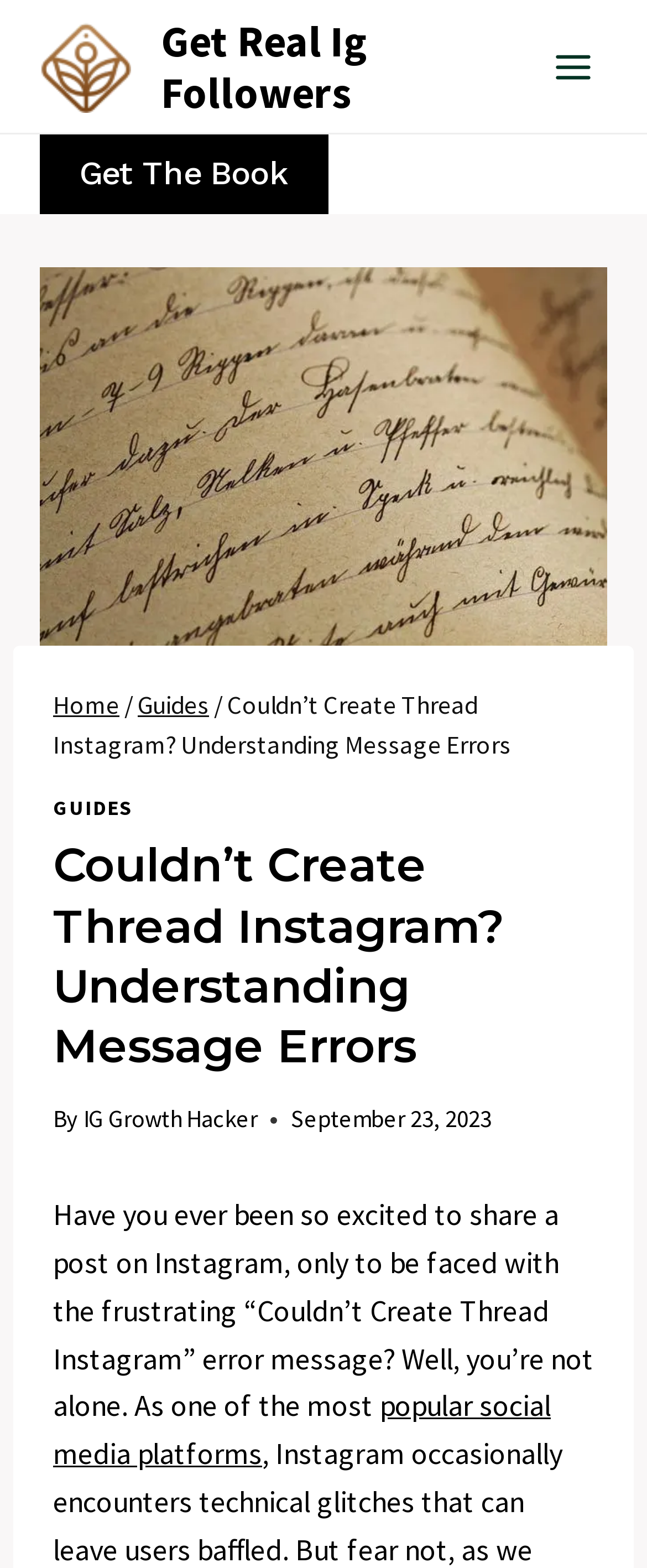Give a succinct answer to this question in a single word or phrase: 
What is the name of the website?

Get Real Ig Followers